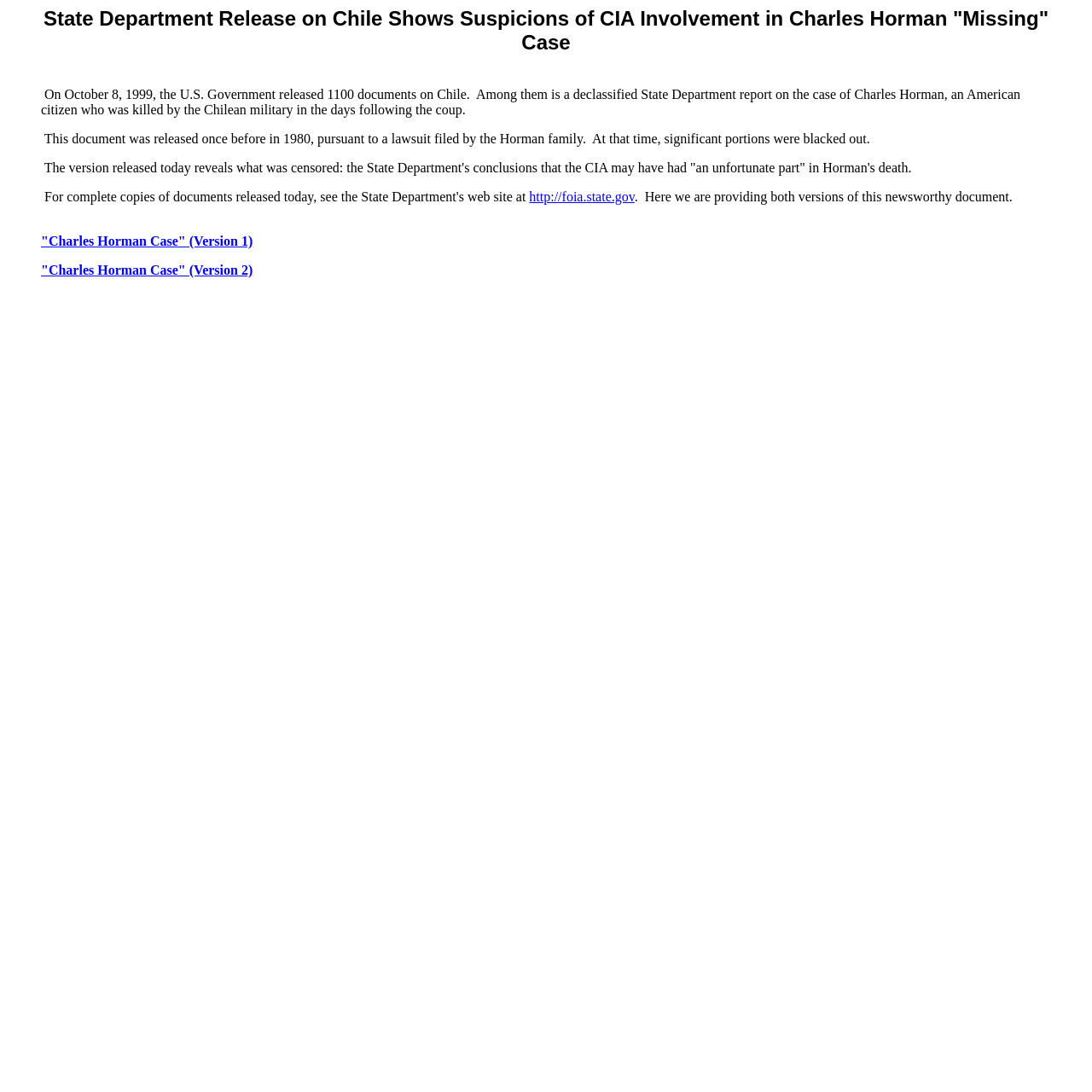Based on the image, provide a detailed and complete answer to the question: 
What is the name of the American citizen mentioned in the webpage?

The name is mentioned in the first sentence of the webpage, which states 'Among them is a declassified State Department report on the case of Charles Horman, an American citizen who was killed by the Chilean military in the days following the coup.'